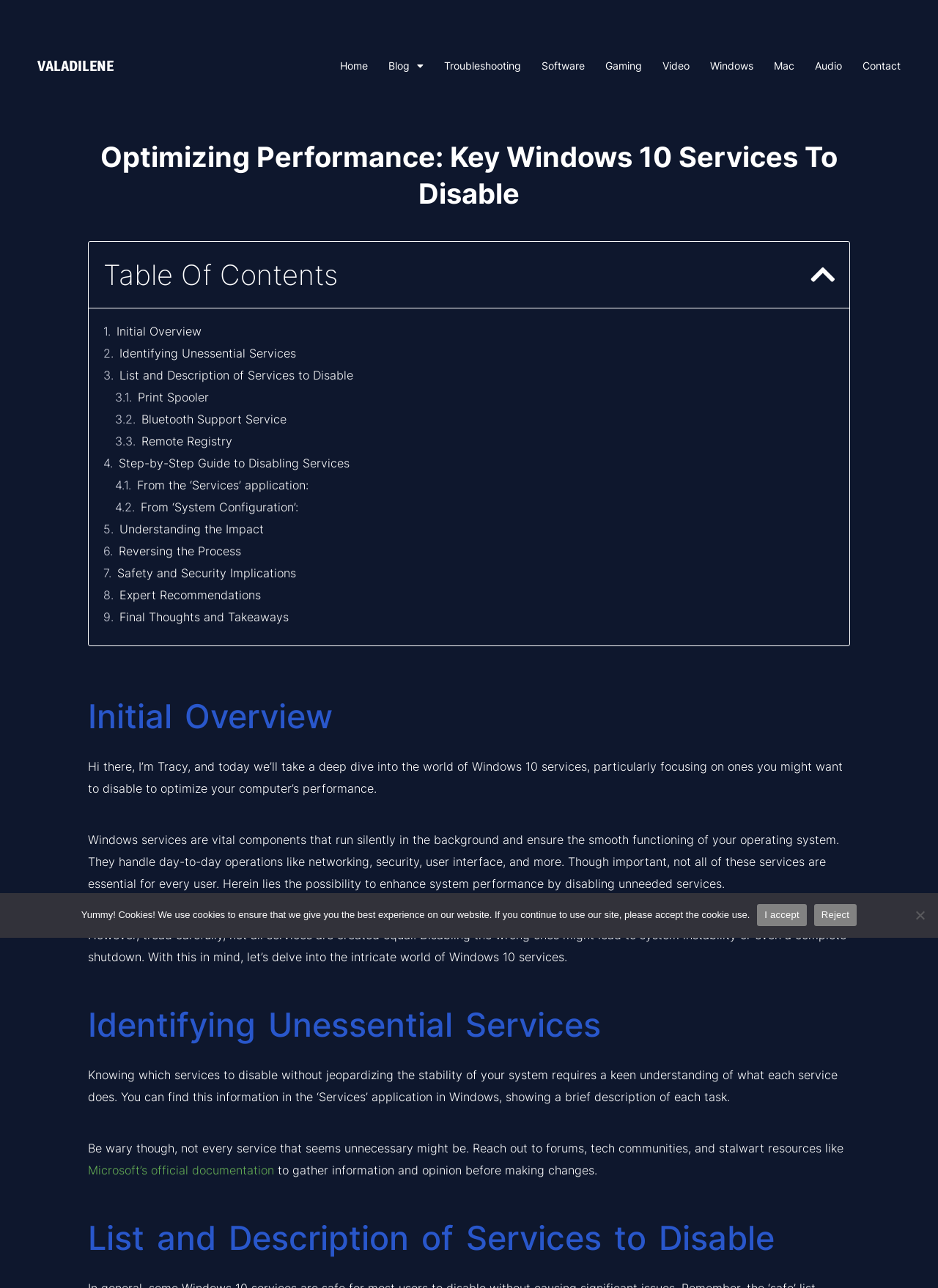Given the description: "Identifying Unessential Services", determine the bounding box coordinates of the UI element. The coordinates should be formatted as four float numbers between 0 and 1, [left, top, right, bottom].

[0.127, 0.268, 0.316, 0.281]